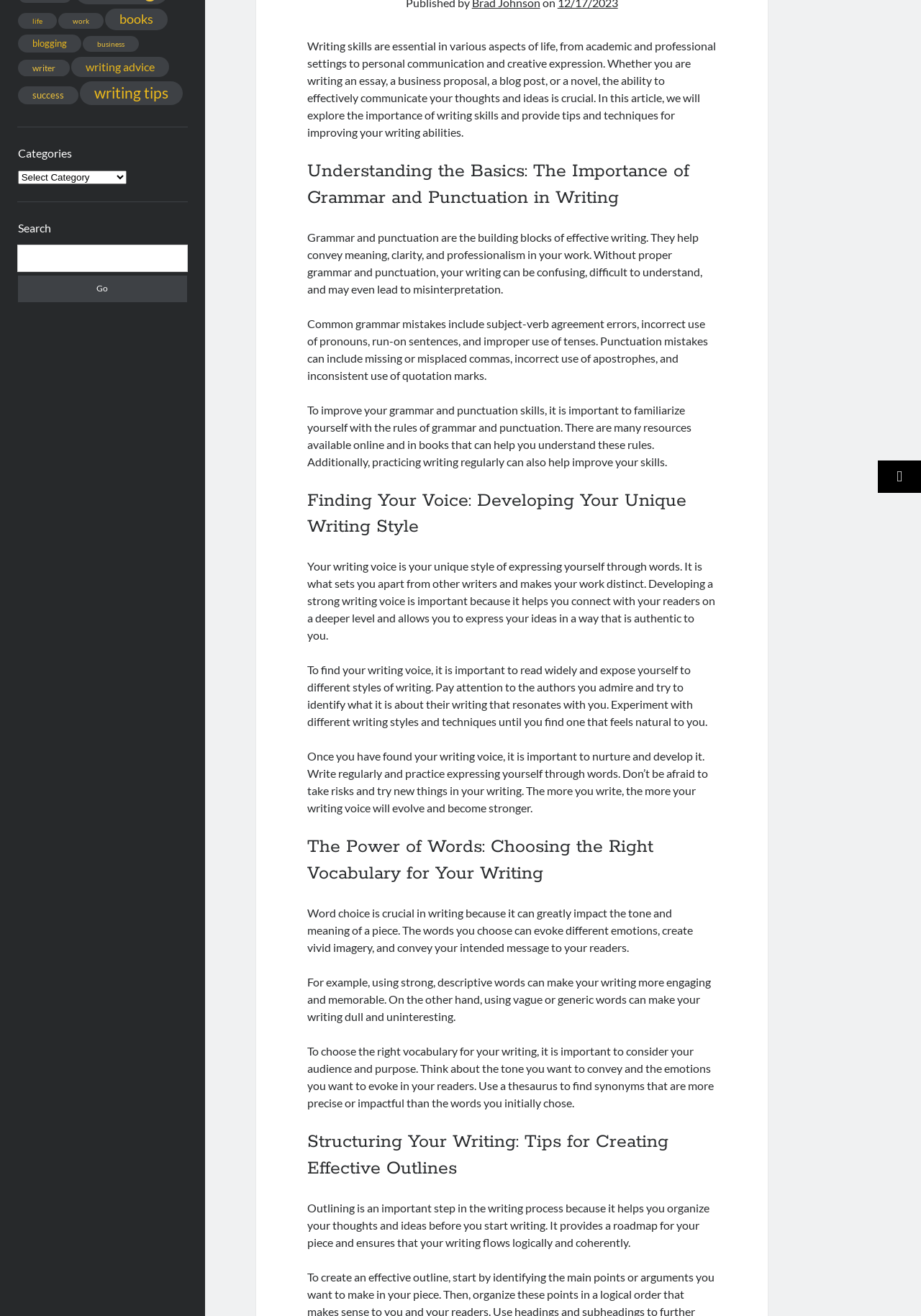Based on the element description: "parent_node: Search name="s" title="Search for:"", identify the bounding box coordinates for this UI element. The coordinates must be four float numbers between 0 and 1, listed as [left, top, right, bottom].

[0.019, 0.186, 0.203, 0.206]